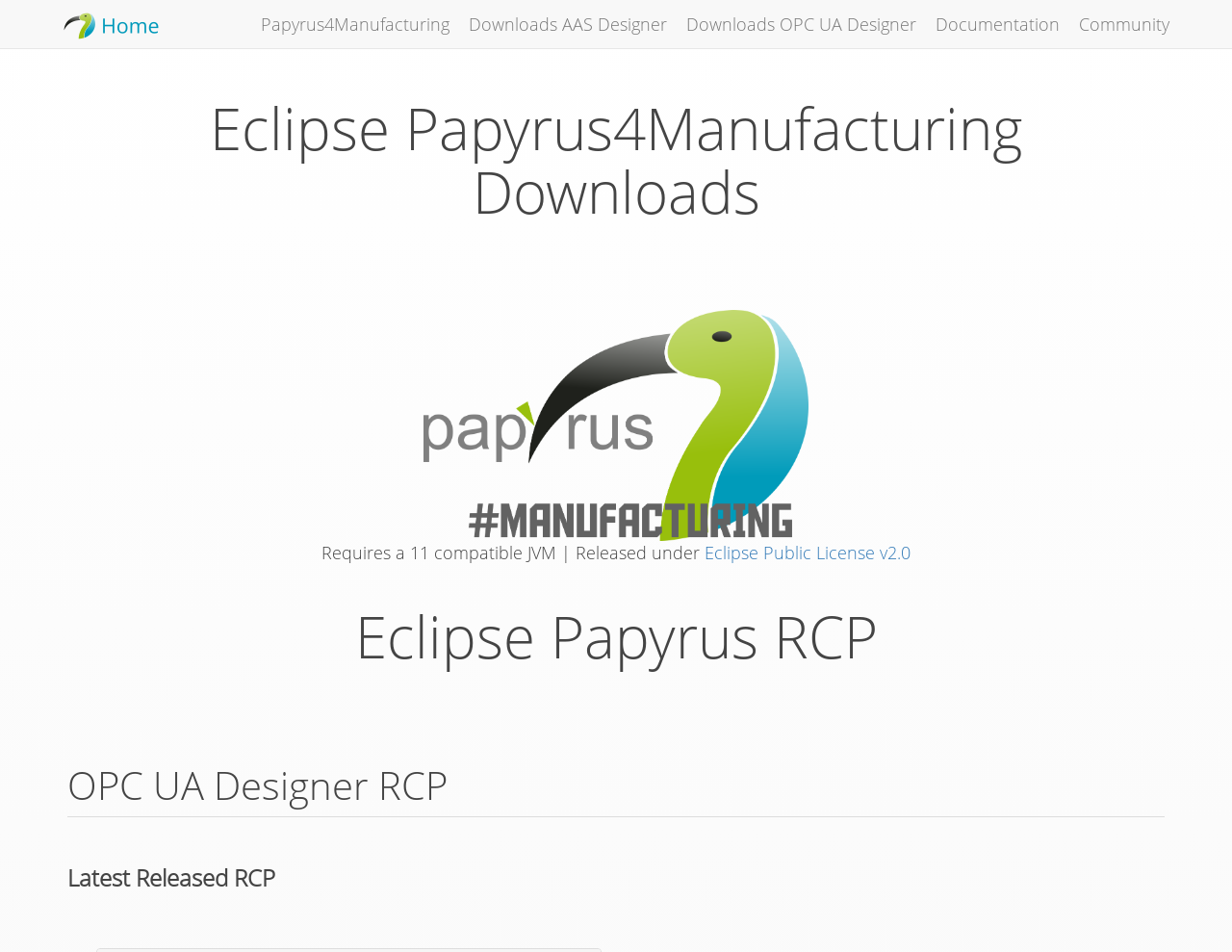What is the name of the software being downloaded?
Using the visual information from the image, give a one-word or short-phrase answer.

Papyrus